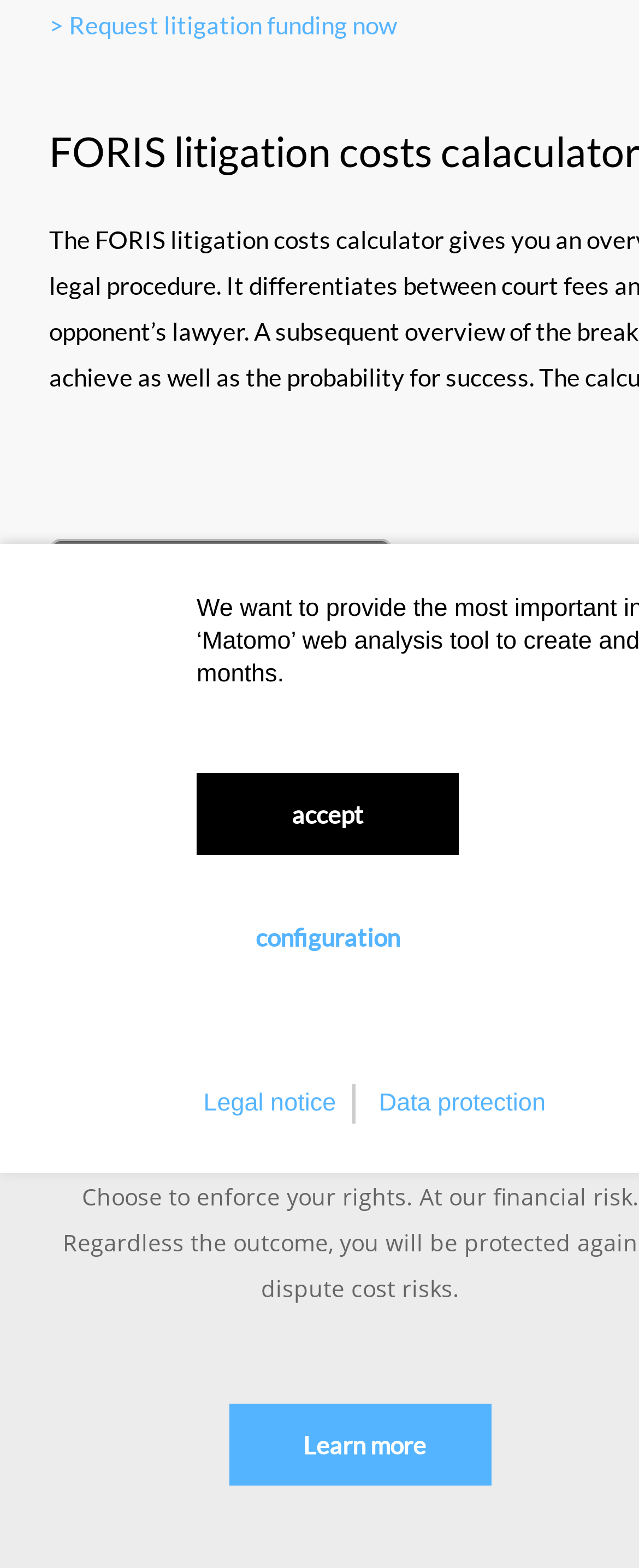Show the bounding box coordinates for the element that needs to be clicked to execute the following instruction: "Request litigation funding now". Provide the coordinates in the form of four float numbers between 0 and 1, i.e., [left, top, right, bottom].

[0.077, 0.001, 0.621, 0.03]